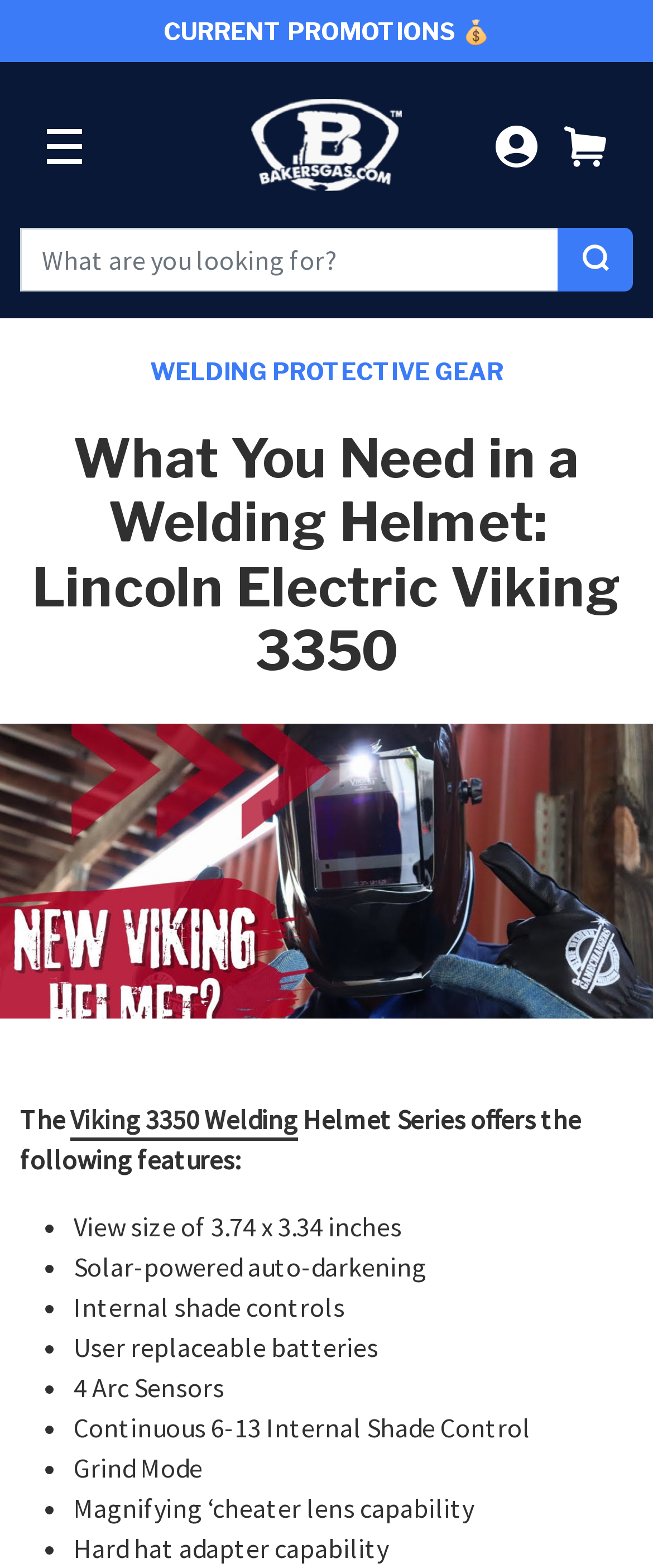What is the size of the viewing area of the Viking 3350?
Please provide a detailed answer to the question.

The size of the viewing area of the Viking 3350 can be found in the list of features, which includes 'View size of 3.74 x 3.34 inches'.